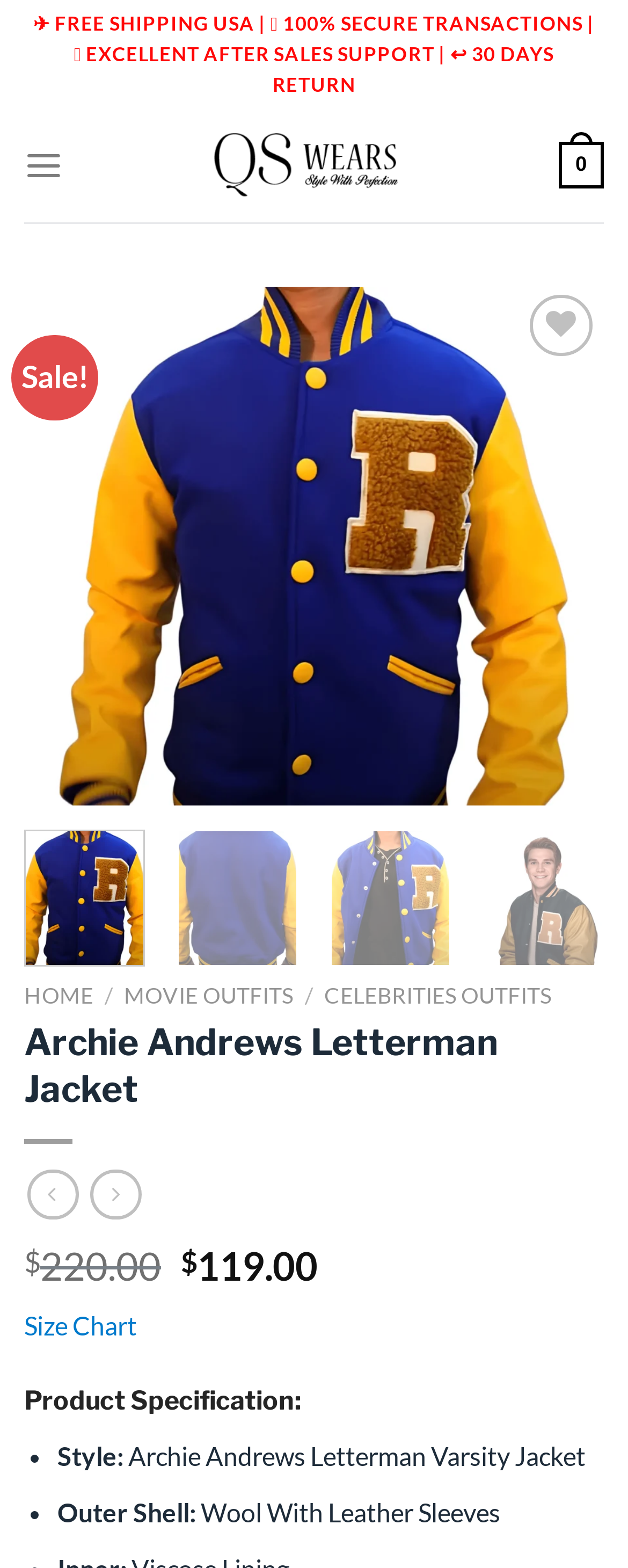Please provide the bounding box coordinates for the UI element as described: "Size Chart". The coordinates must be four floats between 0 and 1, represented as [left, top, right, bottom].

[0.038, 0.832, 0.218, 0.858]